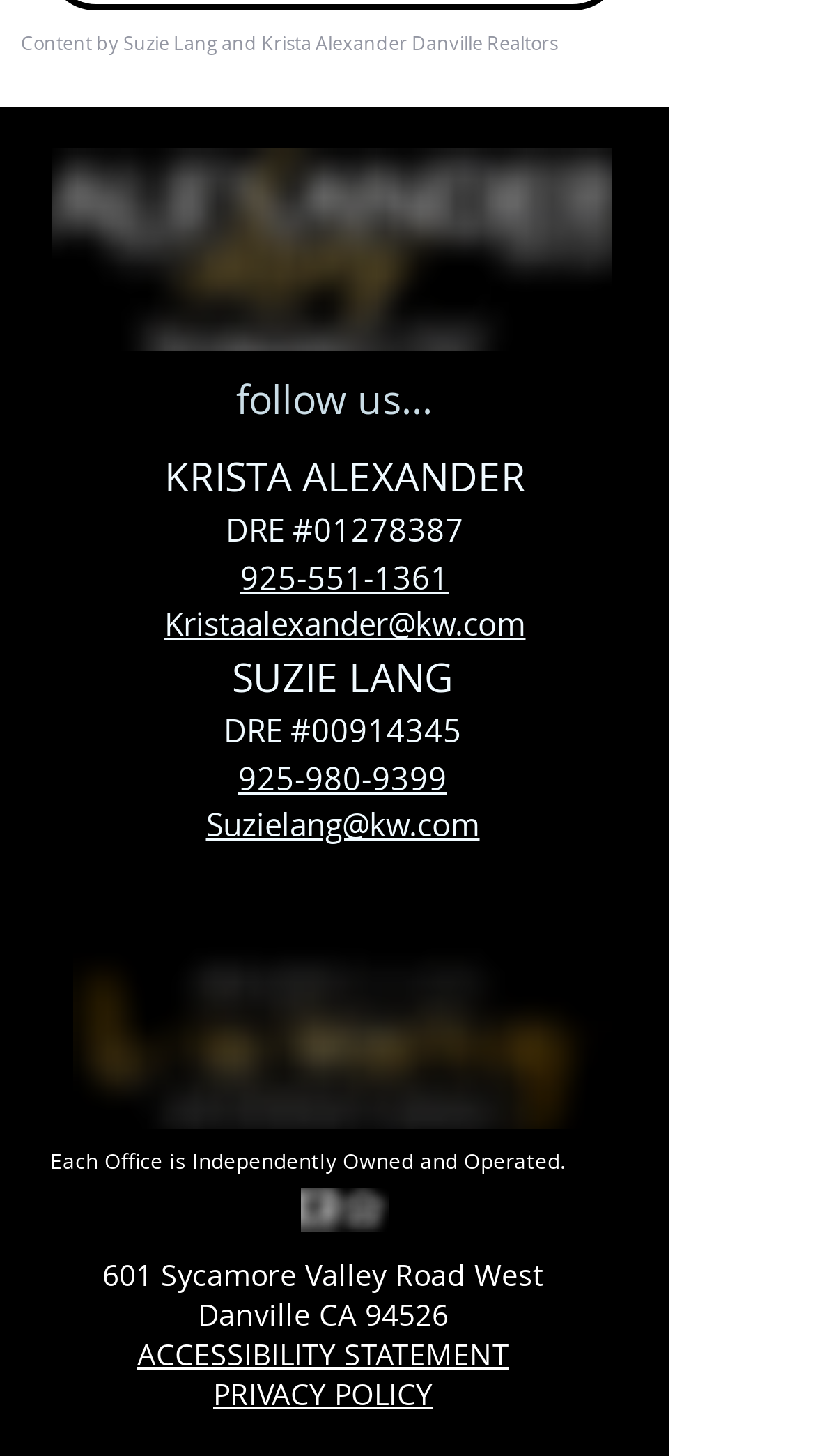Locate the bounding box coordinates of the element I should click to achieve the following instruction: "Visit Suzie Lang's email".

[0.253, 0.552, 0.588, 0.581]